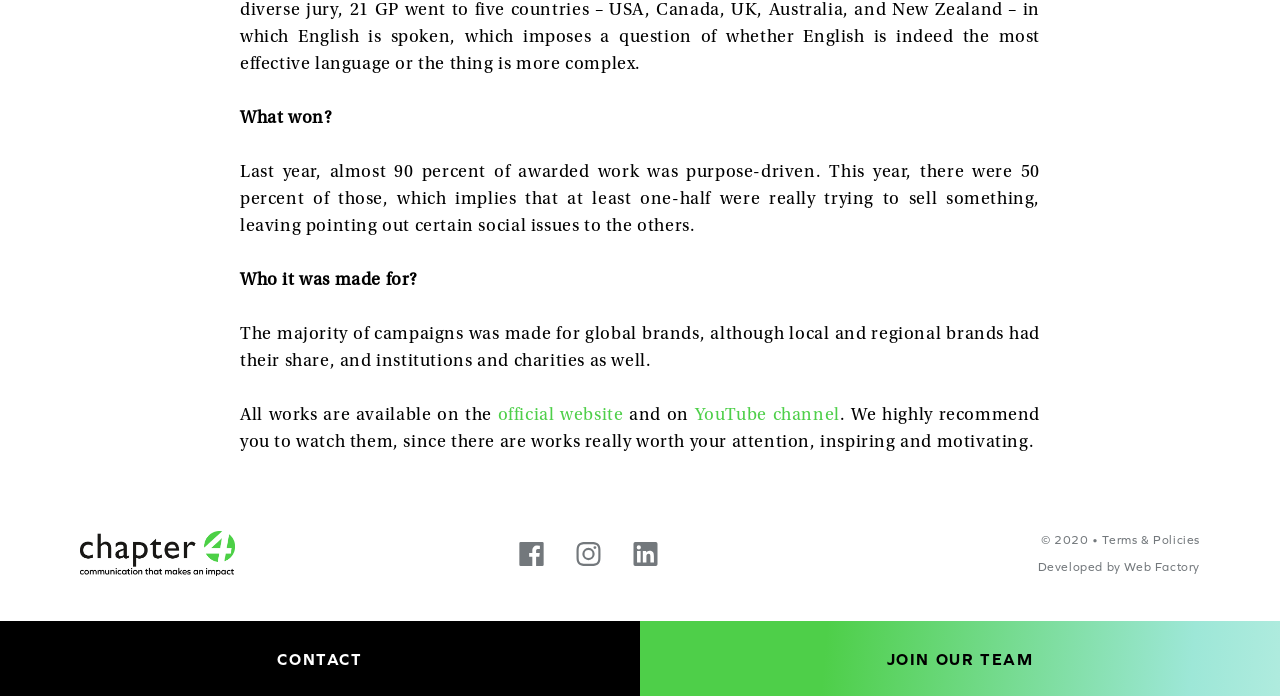What is the position of the 'What won?' text?
Refer to the image and provide a concise answer in one word or phrase.

top-left